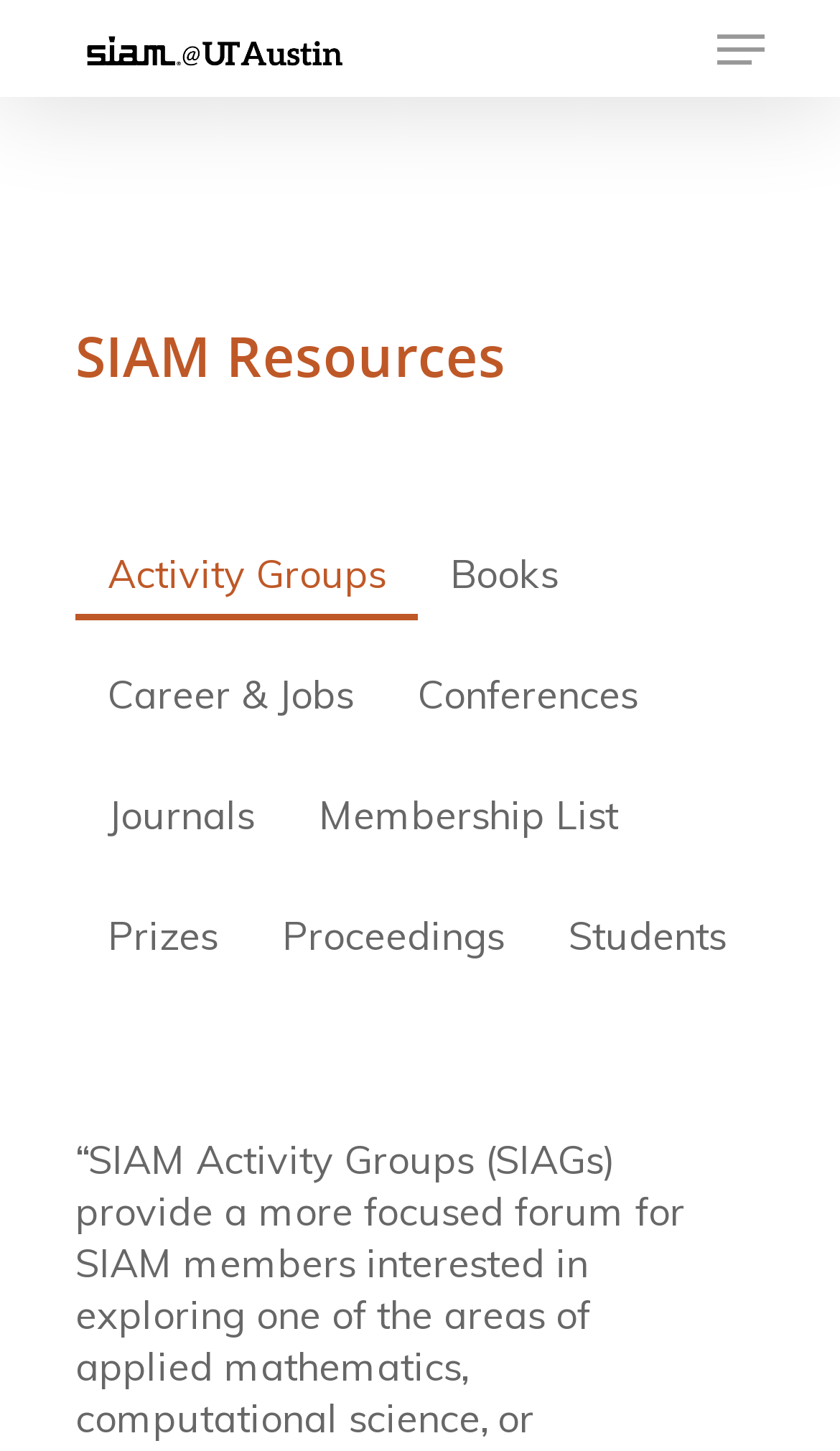What is the second resource listed under SIAM Resources?
Utilize the information in the image to give a detailed answer to the question.

I looked at the links under the 'SIAM Resources' heading and found that the second link is 'Books'.